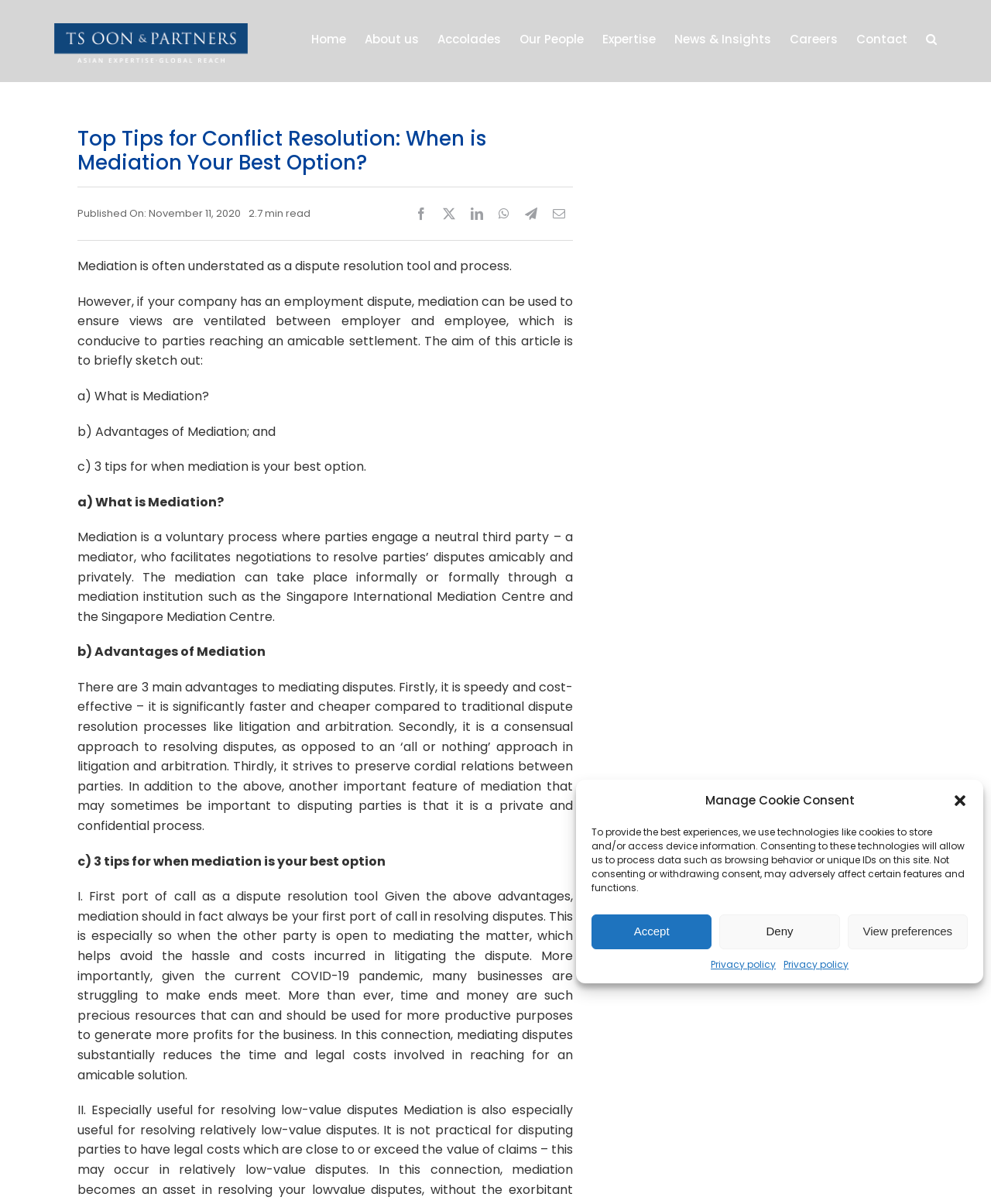Determine the bounding box coordinates of the section I need to click to execute the following instruction: "Go to Top". Provide the coordinates as four float numbers between 0 and 1, i.e., [left, top, right, bottom].

[0.904, 0.801, 0.941, 0.823]